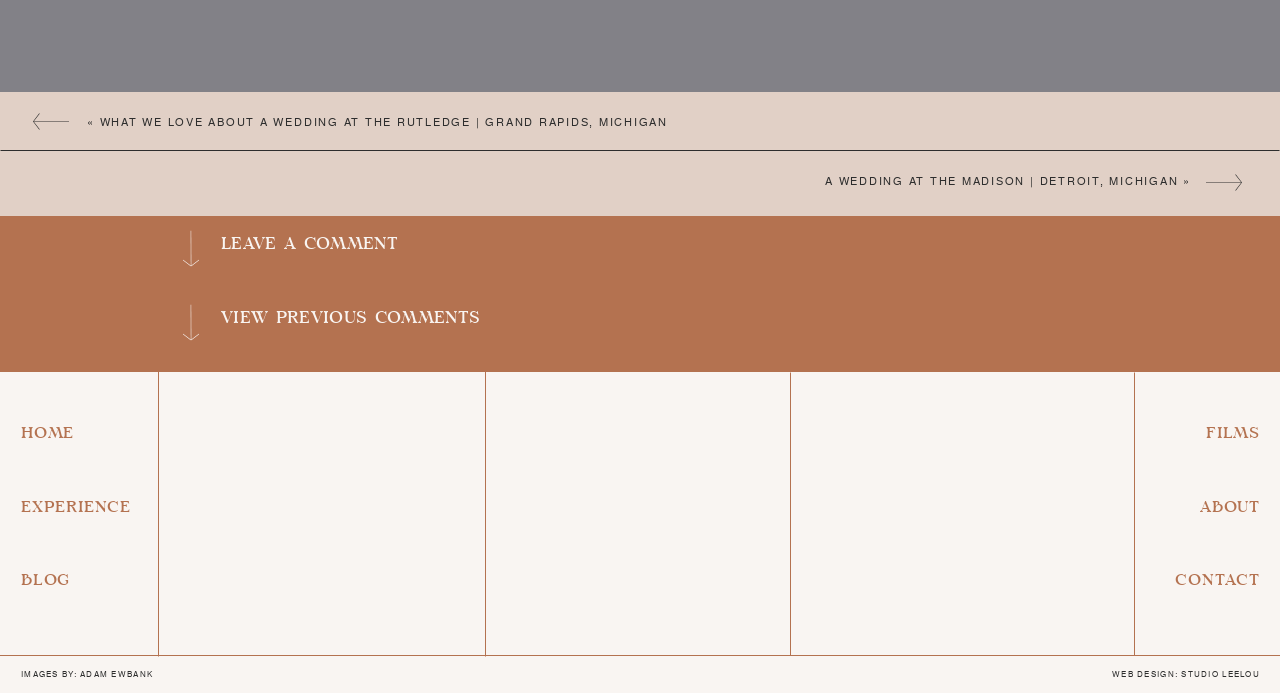How many images are on this webpage?
Your answer should be a single word or phrase derived from the screenshot.

Multiple